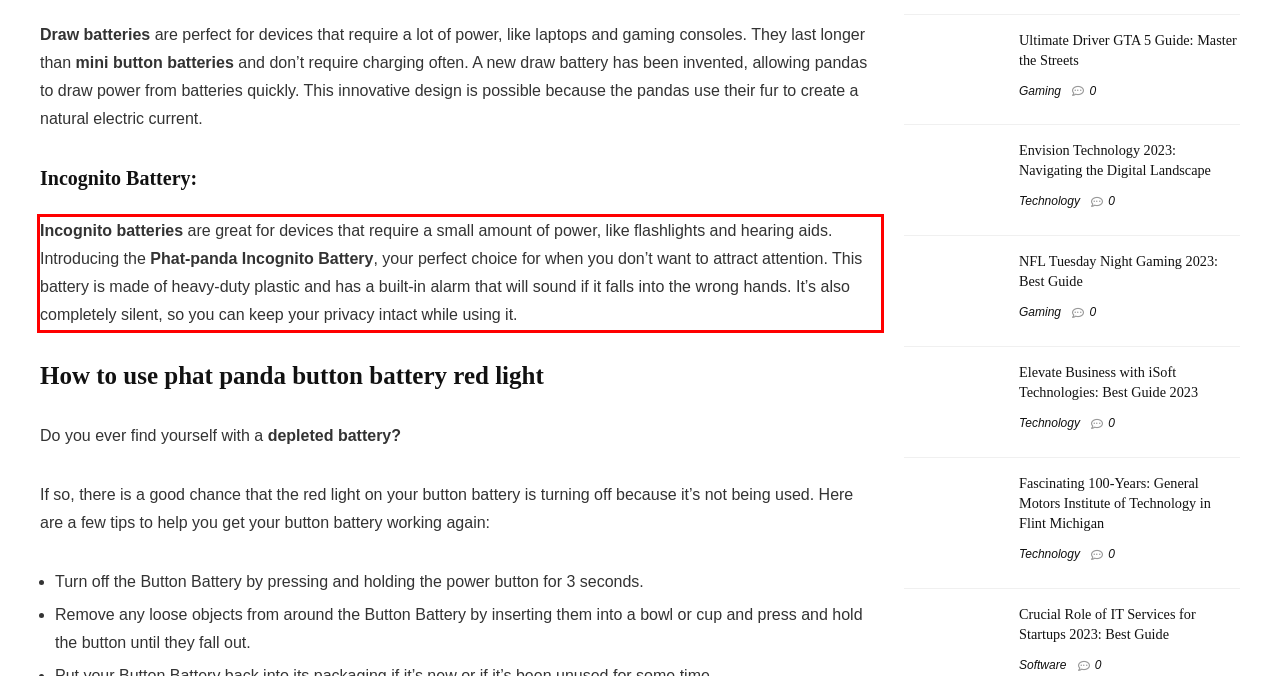Examine the webpage screenshot and use OCR to obtain the text inside the red bounding box.

Incognito batteries are great for devices that require a small amount of power, like flashlights and hearing aids. Introducing the Phat-panda Incognito Battery, your perfect choice for when you don’t want to attract attention. This battery is made of heavy-duty plastic and has a built-in alarm that will sound if it falls into the wrong hands. It’s also completely silent, so you can keep your privacy intact while using it.